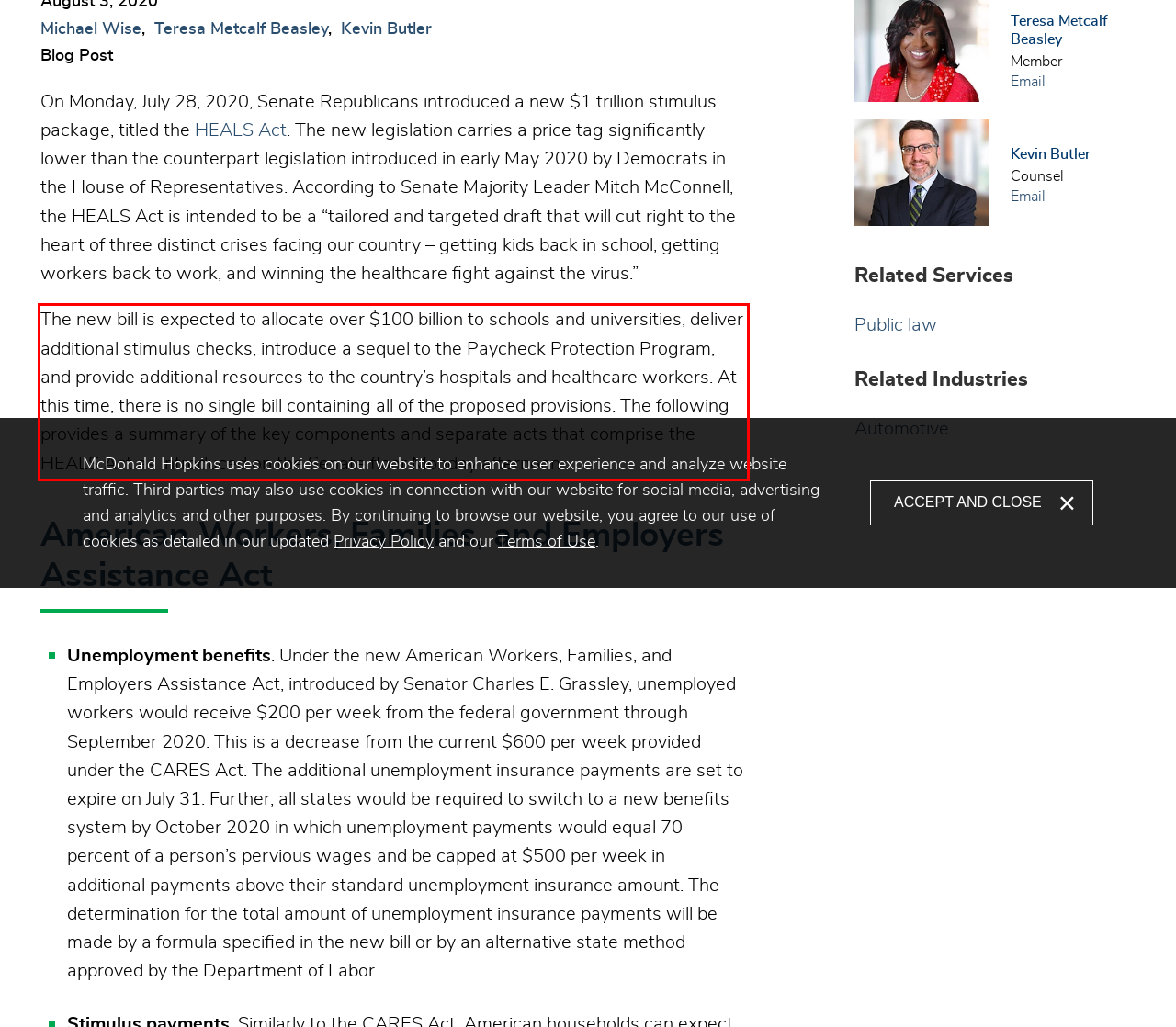Examine the webpage screenshot and use OCR to obtain the text inside the red bounding box.

The new bill is expected to allocate over $100 billion to schools and universities, deliver additional stimulus checks, introduce a sequel to the Paycheck Protection Program, and provide additional resources to the country’s hospitals and healthcare workers. At this time, there is no single bill containing all of the proposed provisions. The following provides a summary of the key components and separate acts that comprise the HEALS Act as introduced on the Senate floor Monday afternoon.